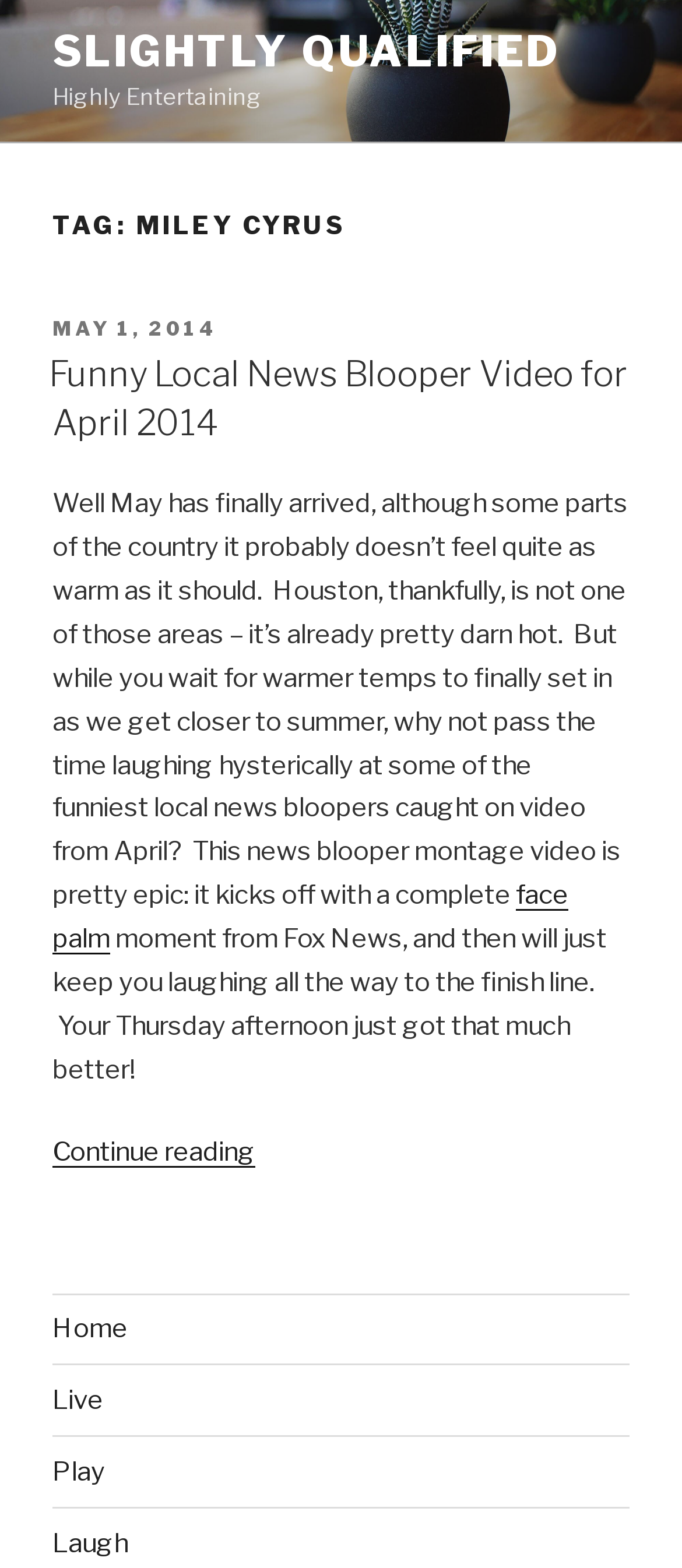By analyzing the image, answer the following question with a detailed response: What is the date of the article?

I found the date of the article by looking at the link 'MAY 1, 2014' which is located near the top of the main content section.